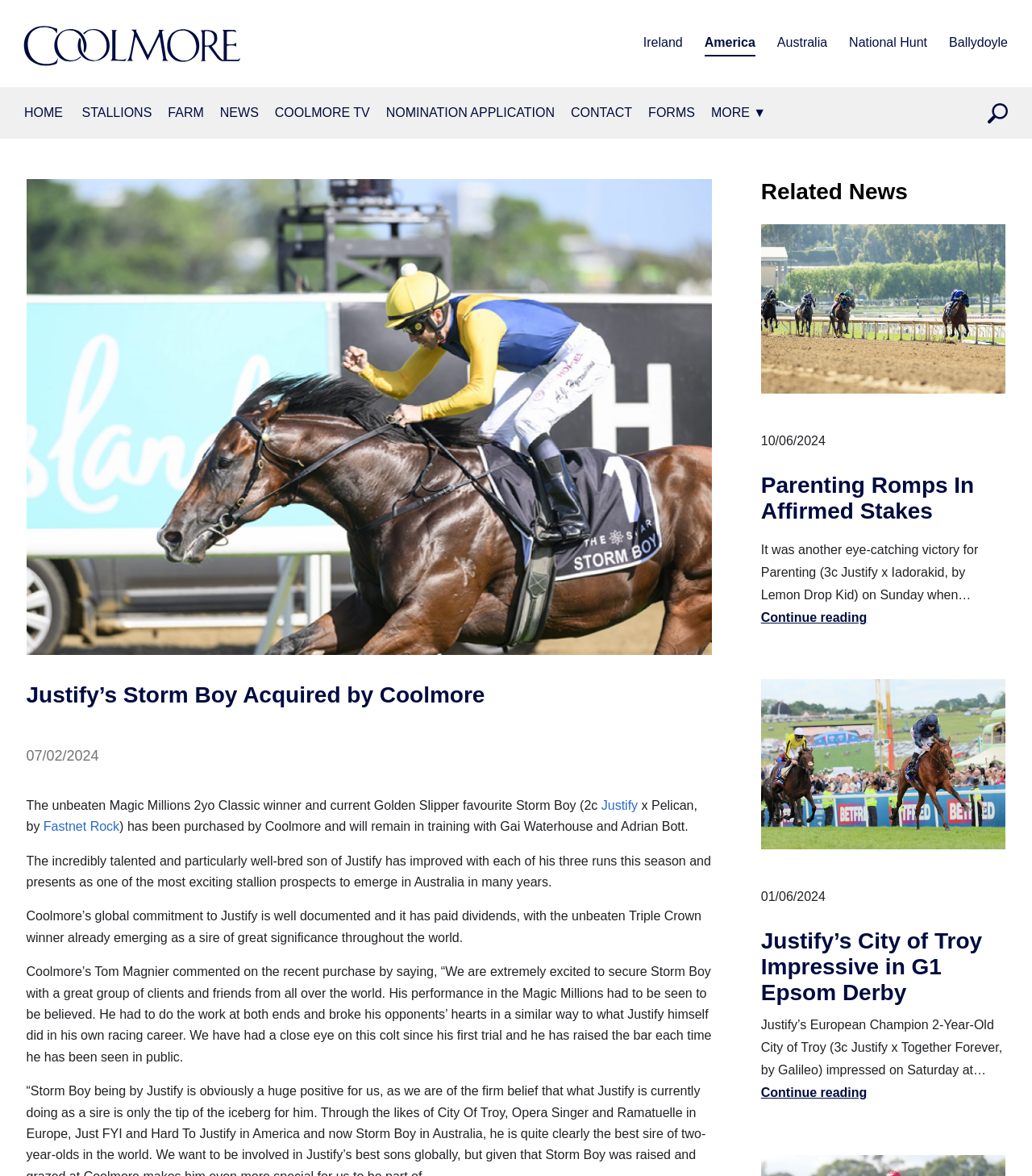Answer the question in a single word or phrase:
What is the position of the 'MORE ▼' button?

Top-right corner